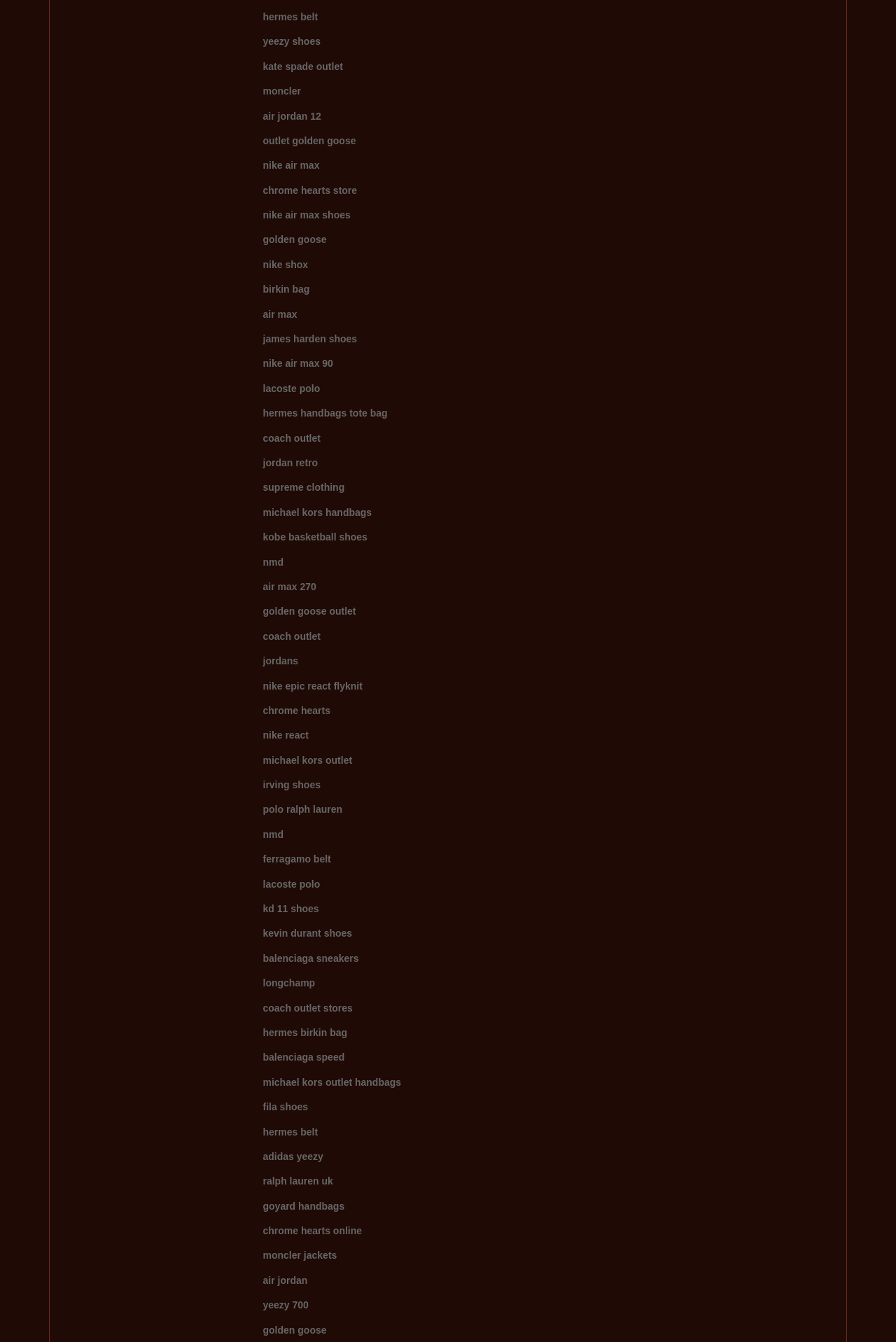Locate the bounding box coordinates of the clickable region to complete the following instruction: "go to kate spade outlet."

[0.293, 0.045, 0.383, 0.054]